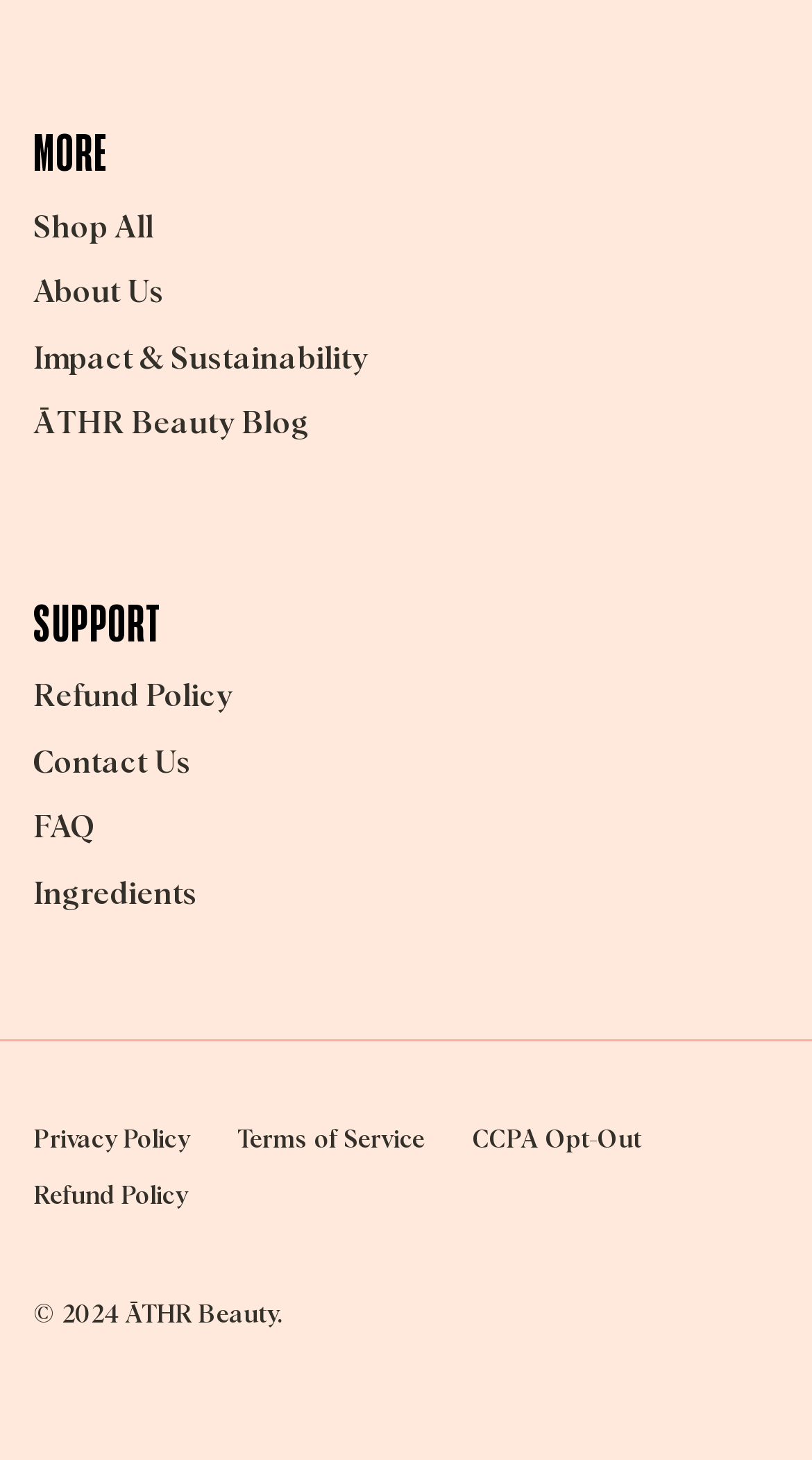Based on the image, please respond to the question with as much detail as possible:
How many links are in the top navigation?

The top navigation has multiple links, including 'Shop All', 'About Us', 'Impact & Sustainability', 'ĀTHR Beauty Blog', and 'MORE', which totals 5 links.